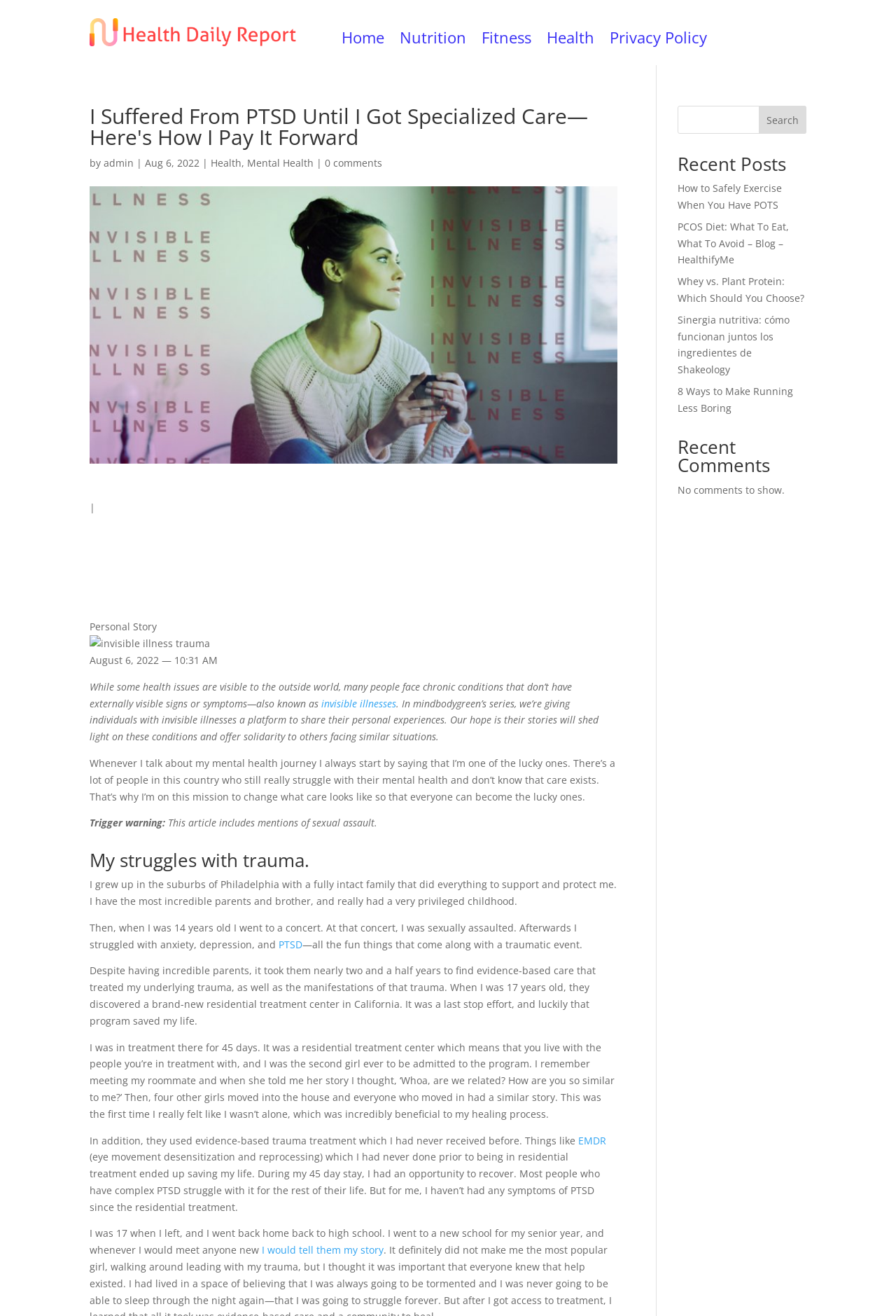Identify the bounding box coordinates of the HTML element based on this description: "Real Estate".

None